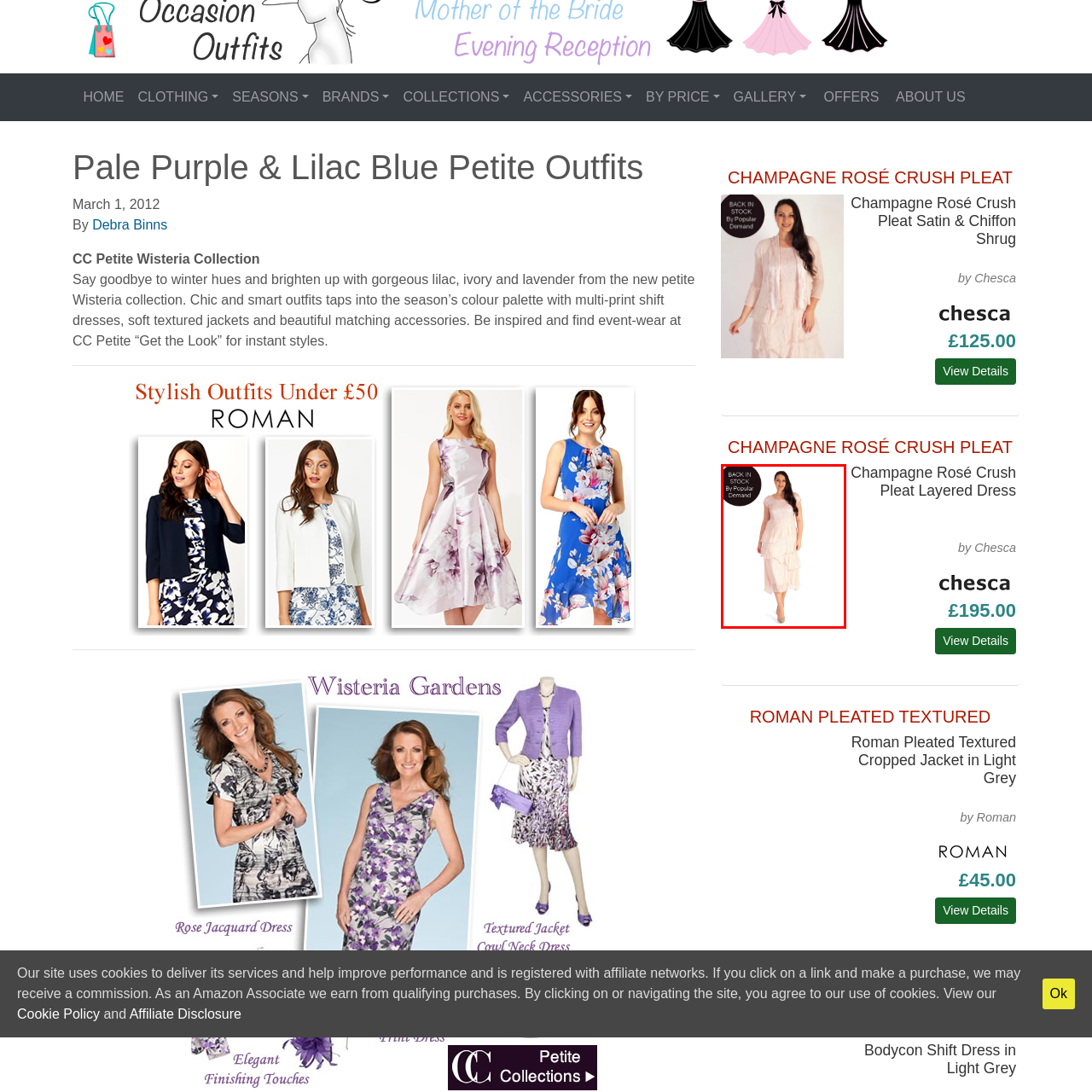Generate a detailed caption for the content inside the red bounding box.

The image showcases a graceful model wearing a Champagne Rosé Crush Pleat Layered Dress, characterized by its elegant tiers and soft, pastel color. This enchanting dress, designed by Chesca, features a flattering silhouette that falls to the mid-calf, perfect for special occasions or elegant outings. It is highlighted by the phrase “BACK IN STOCK” in a bold, circular badge at the top left, indicating its popularity among shoppers. The dress exudes sophistication and charm, making it an ideal choice for those looking to make a statement while feeling comfortable. Priced at £195.00, this piece combines style and quality for a captivating look.